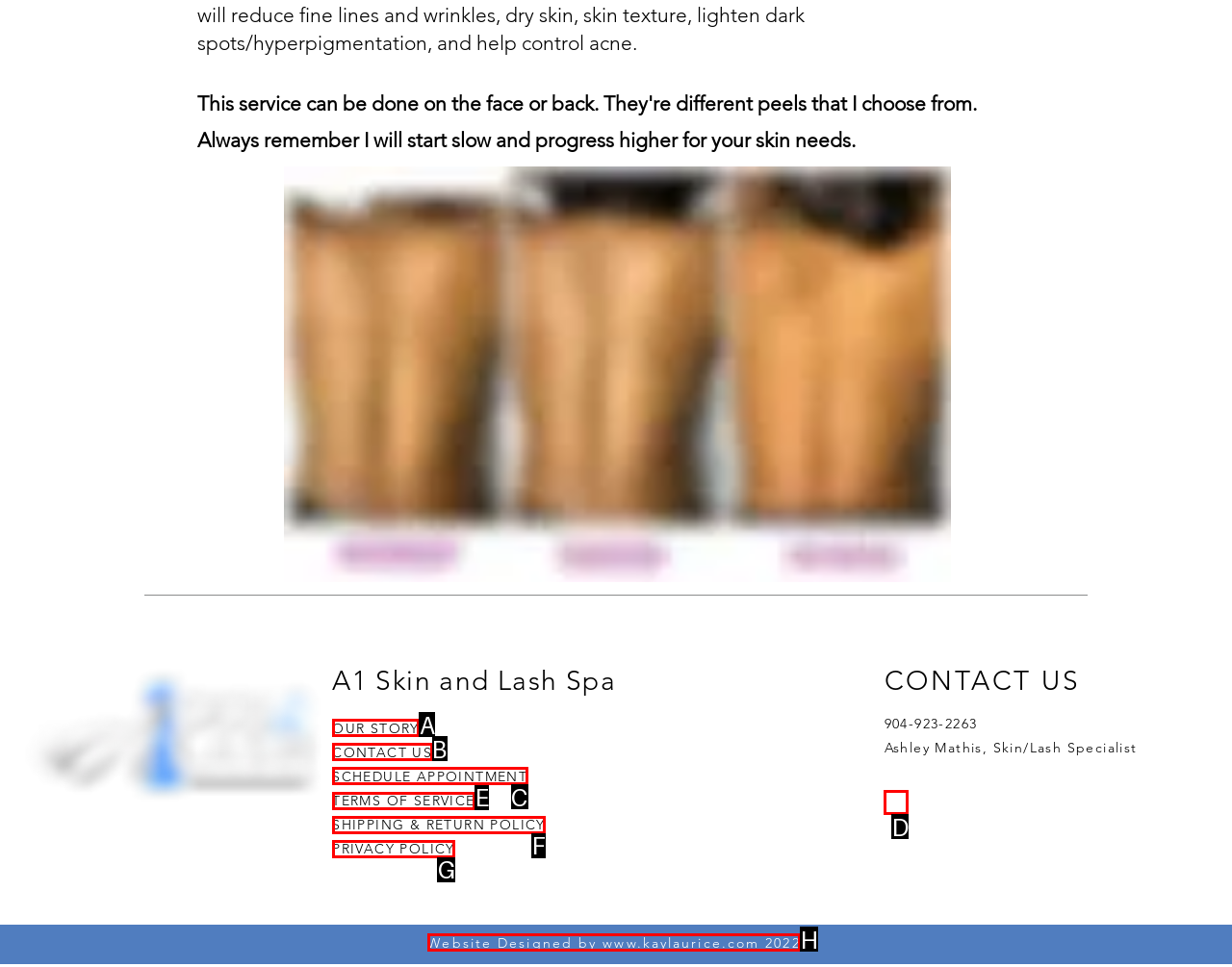Select the letter that corresponds to the UI element described as: Website Designed by www.kaylaurice.com 2022
Answer by providing the letter from the given choices.

H